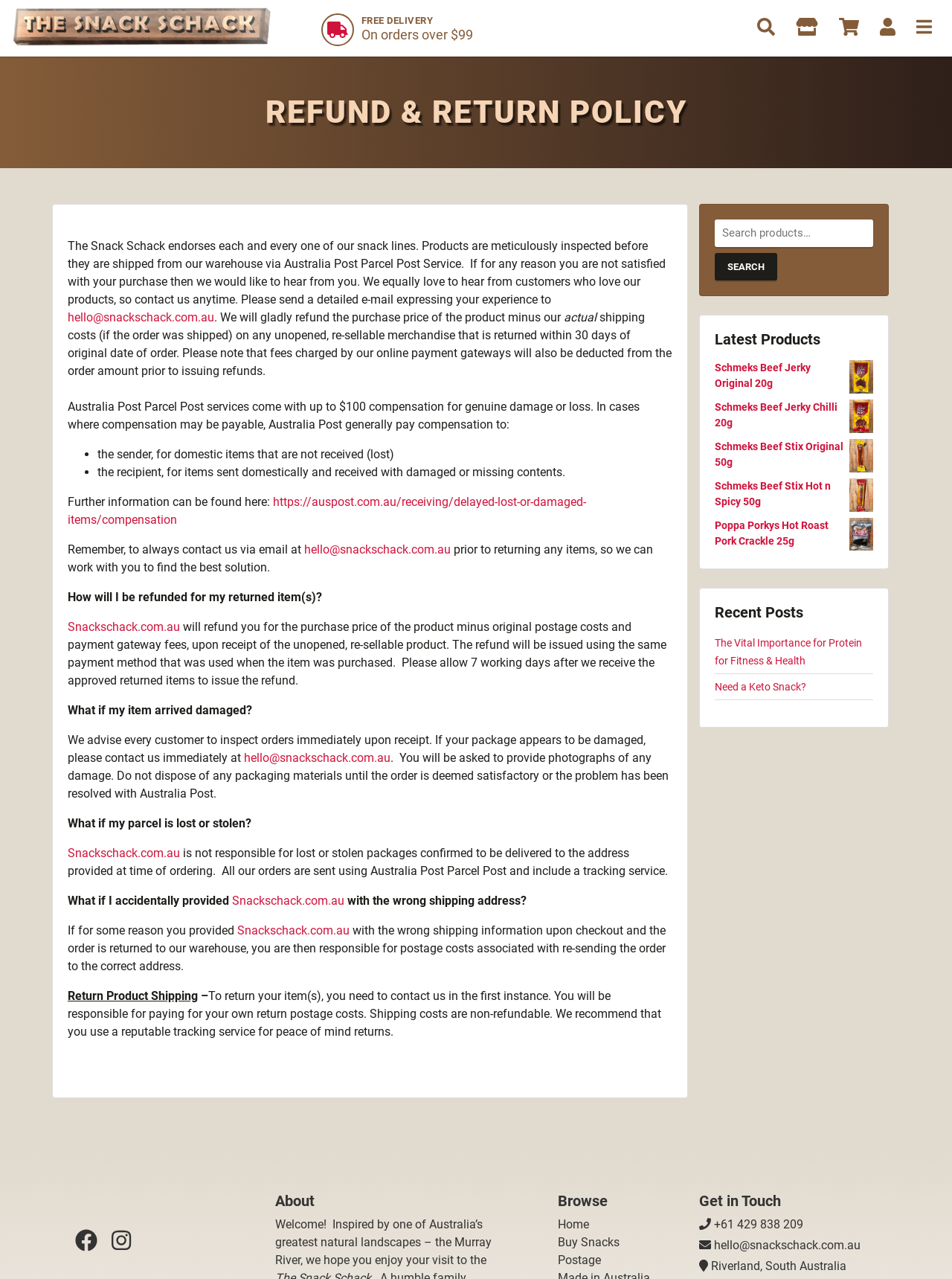What happens if I provide the wrong shipping address?
Please ensure your answer to the question is detailed and covers all necessary aspects.

If the customer provides the wrong shipping address and the order is returned to the warehouse, the customer is responsible for postage costs associated with re-sending the order to the correct address, as stated in the refund and return policy section.